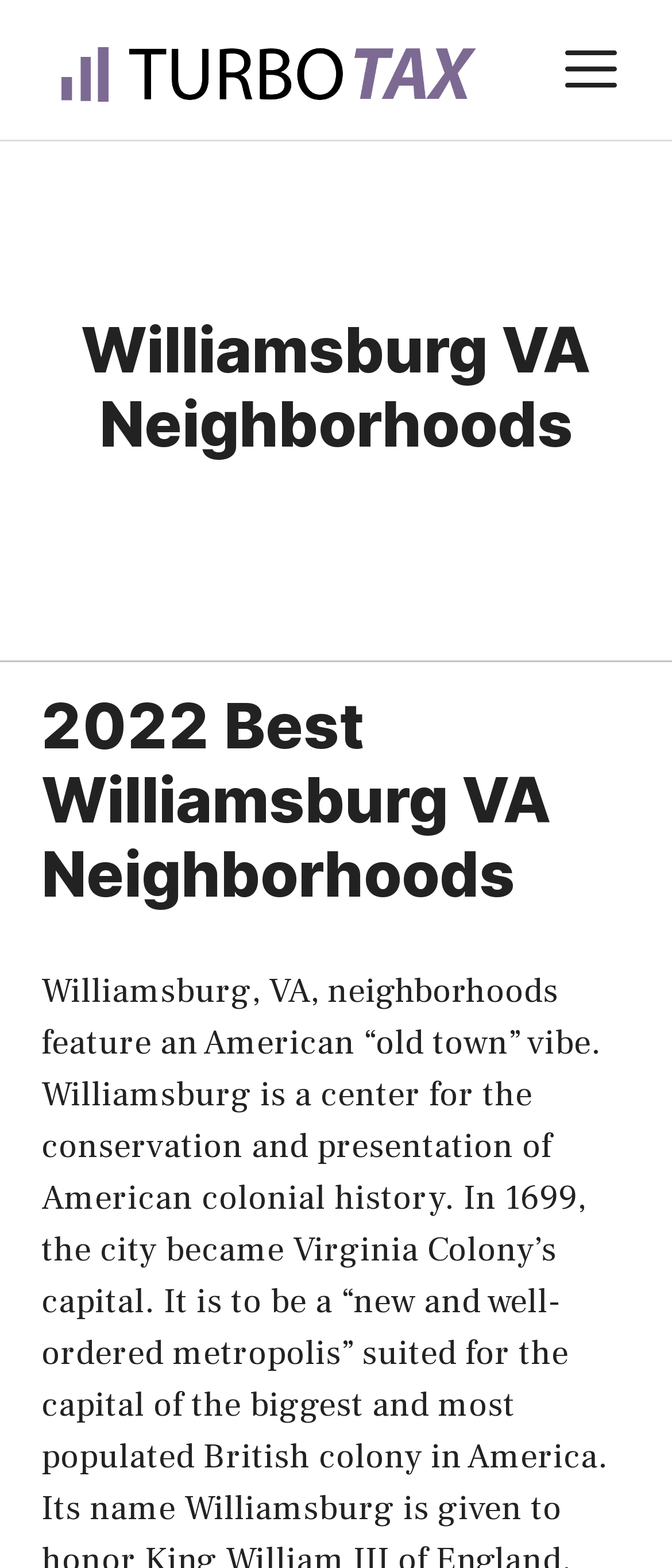Please determine and provide the text content of the webpage's heading.

Williamsburg VA Neighborhoods